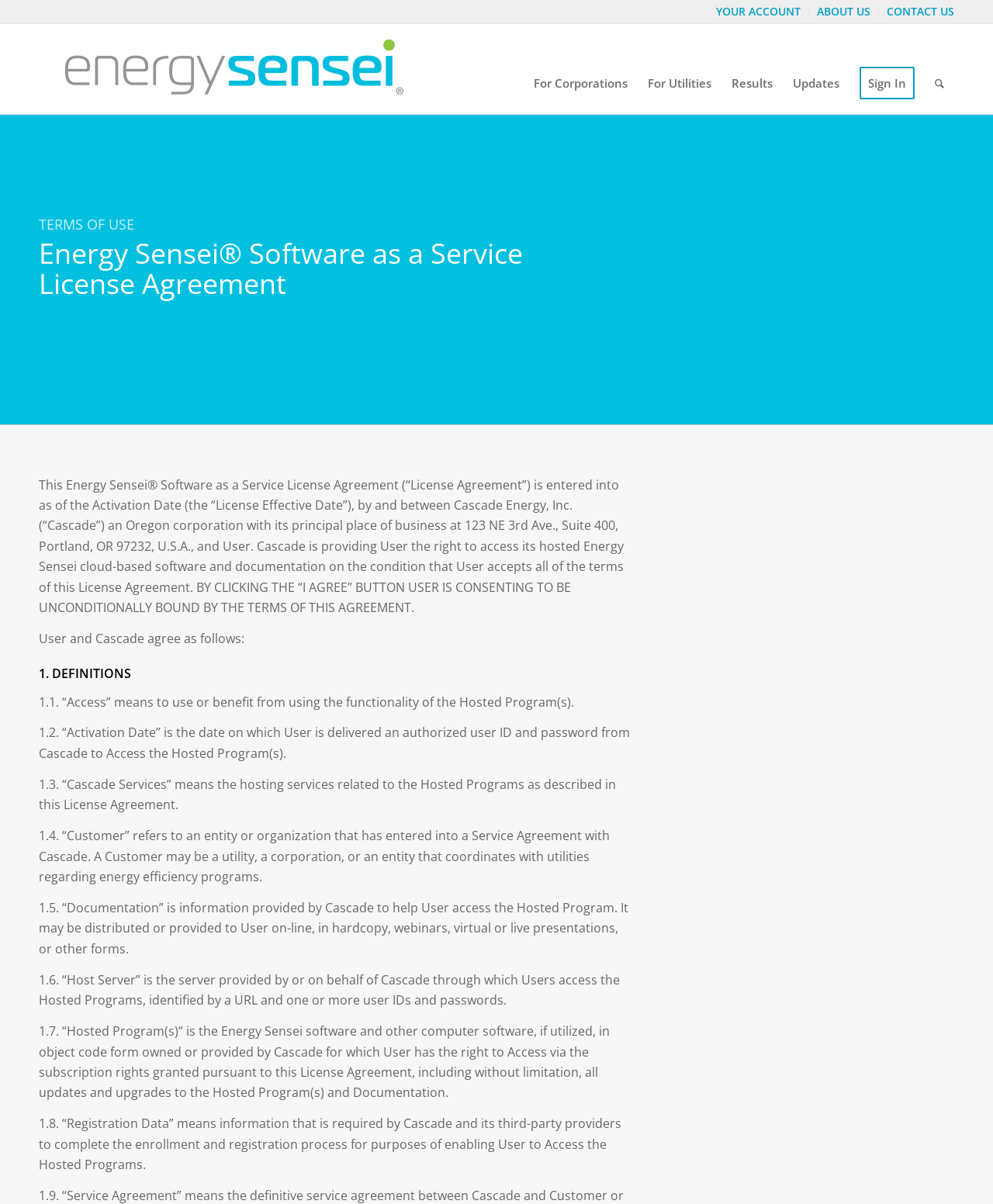Locate the bounding box for the described UI element: "For Corporations". Ensure the coordinates are four float numbers between 0 and 1, formatted as [left, top, right, bottom].

[0.527, 0.02, 0.642, 0.095]